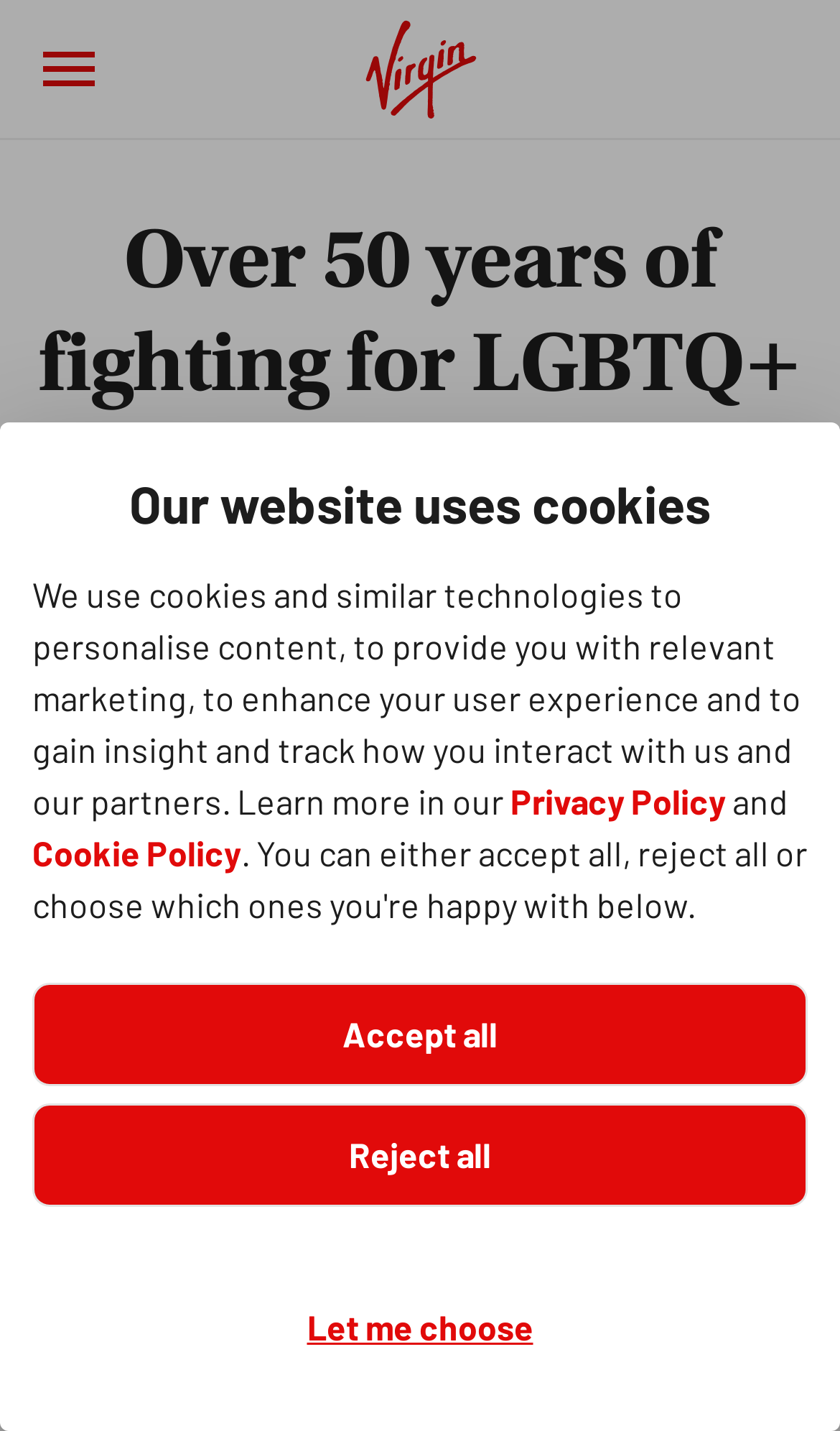Find the bounding box of the web element that fits this description: "Let me choose".

[0.038, 0.892, 0.962, 0.964]